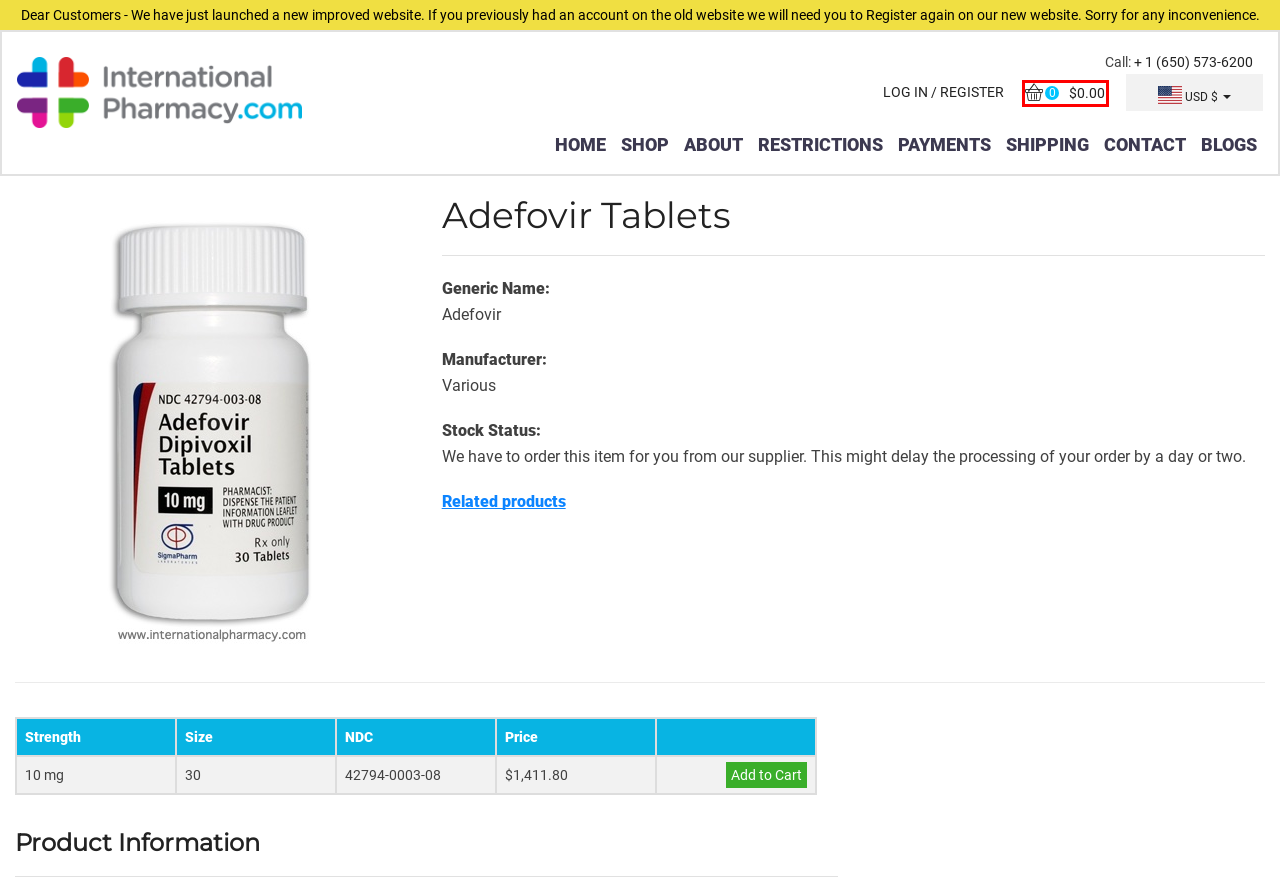You have a screenshot of a webpage with an element surrounded by a red bounding box. Choose the webpage description that best describes the new page after clicking the element inside the red bounding box. Here are the candidates:
A. Contact Us | Internationalpharmacy.com
B. Restrictions | Internationalpharmacy.com
C. Search Products | Internationalpharmacy.com
D. Cart | Internationalpharmacy.com
E. About | Internationalpharmacy.com
F. Payment Methods | Internationalpharmacy.com
G. Blogs | Internationalpharmacy.com
H. Home | Internationalpharmacy.com

D